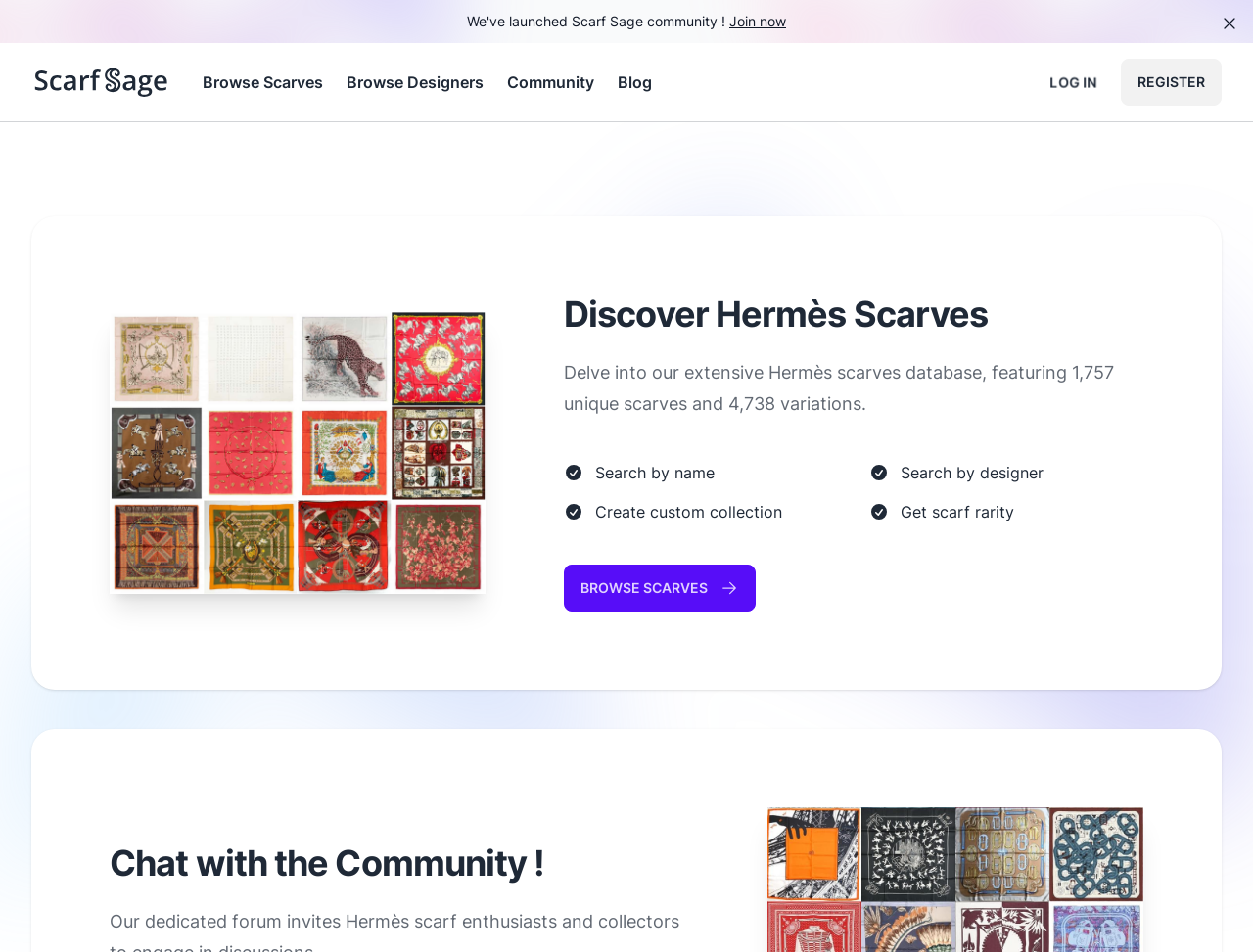With reference to the image, please provide a detailed answer to the following question: What can users do with the search function?

The search function allows users to search for scarves by name or designer, as indicated by the StaticText elements 'Search by name' and 'Search by designer'.